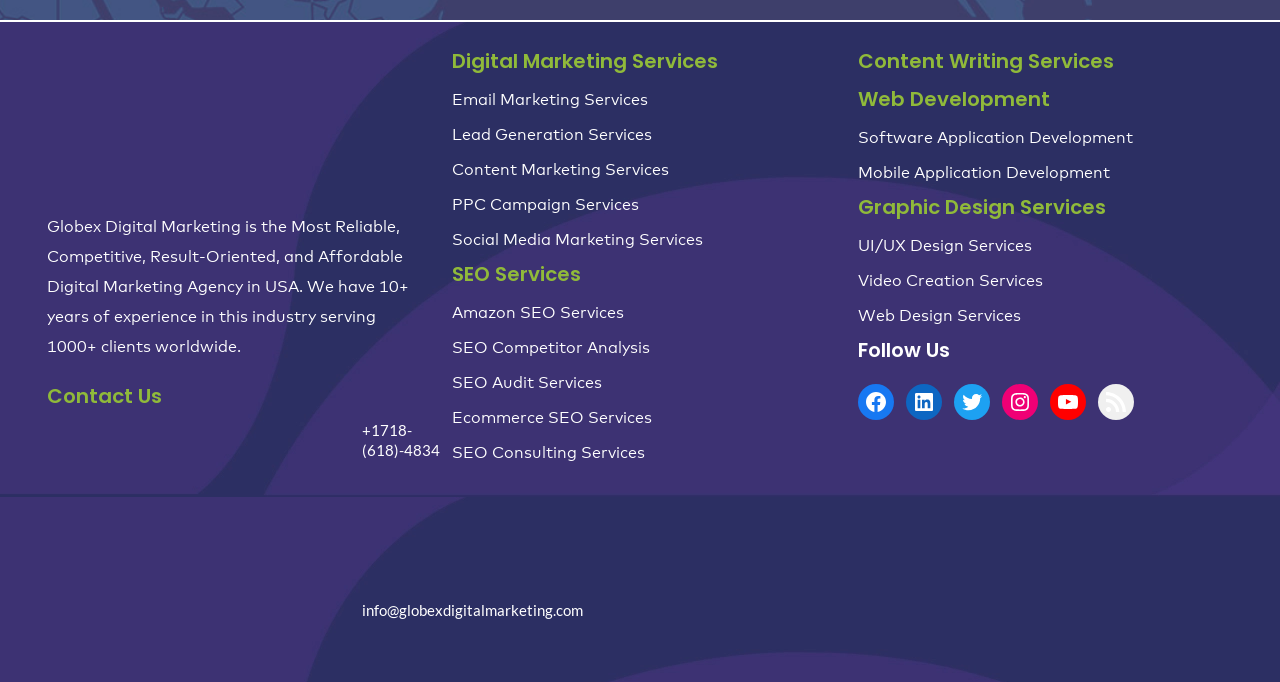Please determine the bounding box coordinates of the element's region to click for the following instruction: "Send an email to info@globexdigitalmarketing.com".

[0.283, 0.881, 0.455, 0.907]